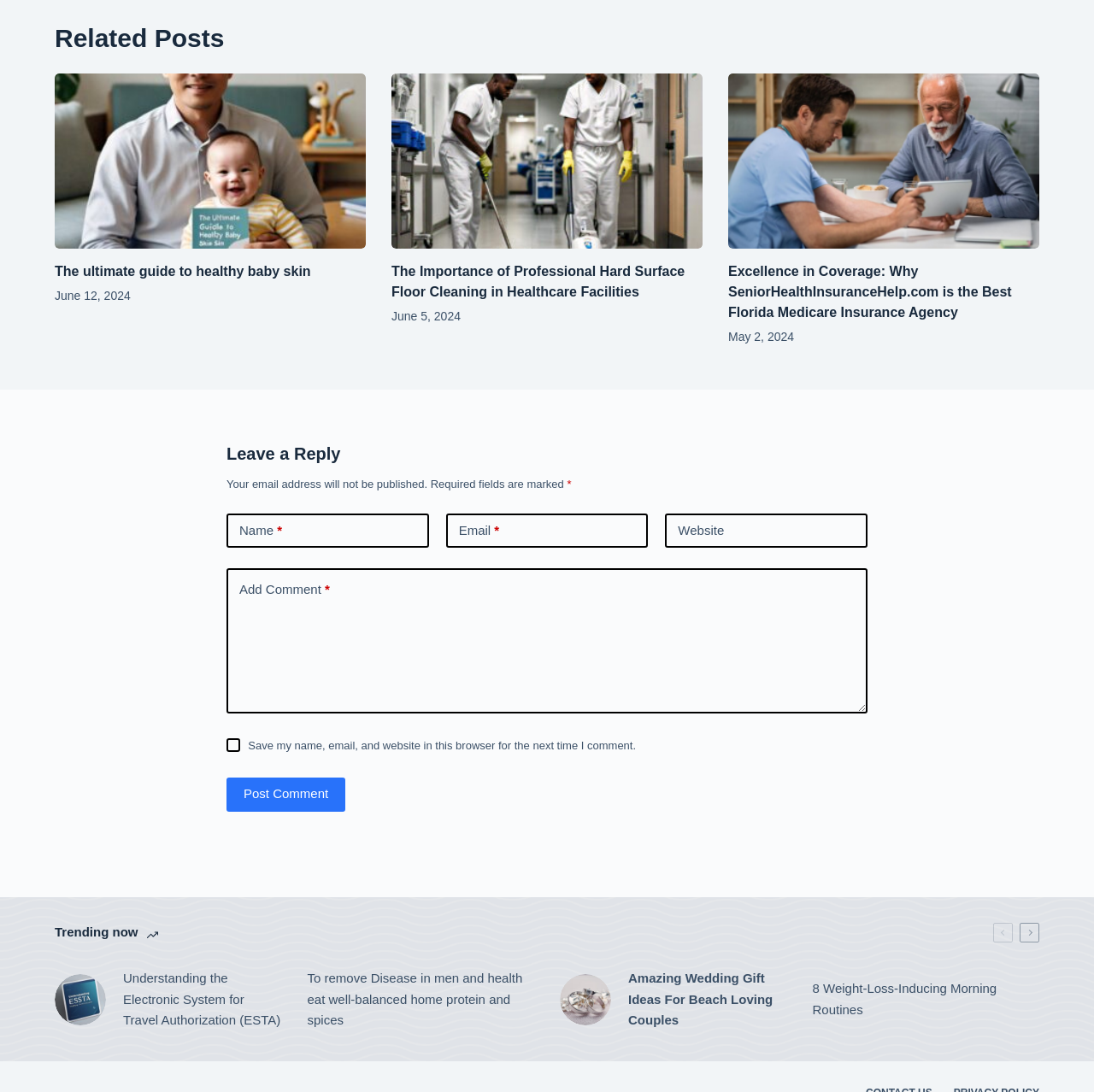Please locate the bounding box coordinates for the element that should be clicked to achieve the following instruction: "Click the link to read 'Understanding the Electronic System for Travel Authorization (ESTA)'". Ensure the coordinates are given as four float numbers between 0 and 1, i.e., [left, top, right, bottom].

[0.05, 0.886, 0.257, 0.945]